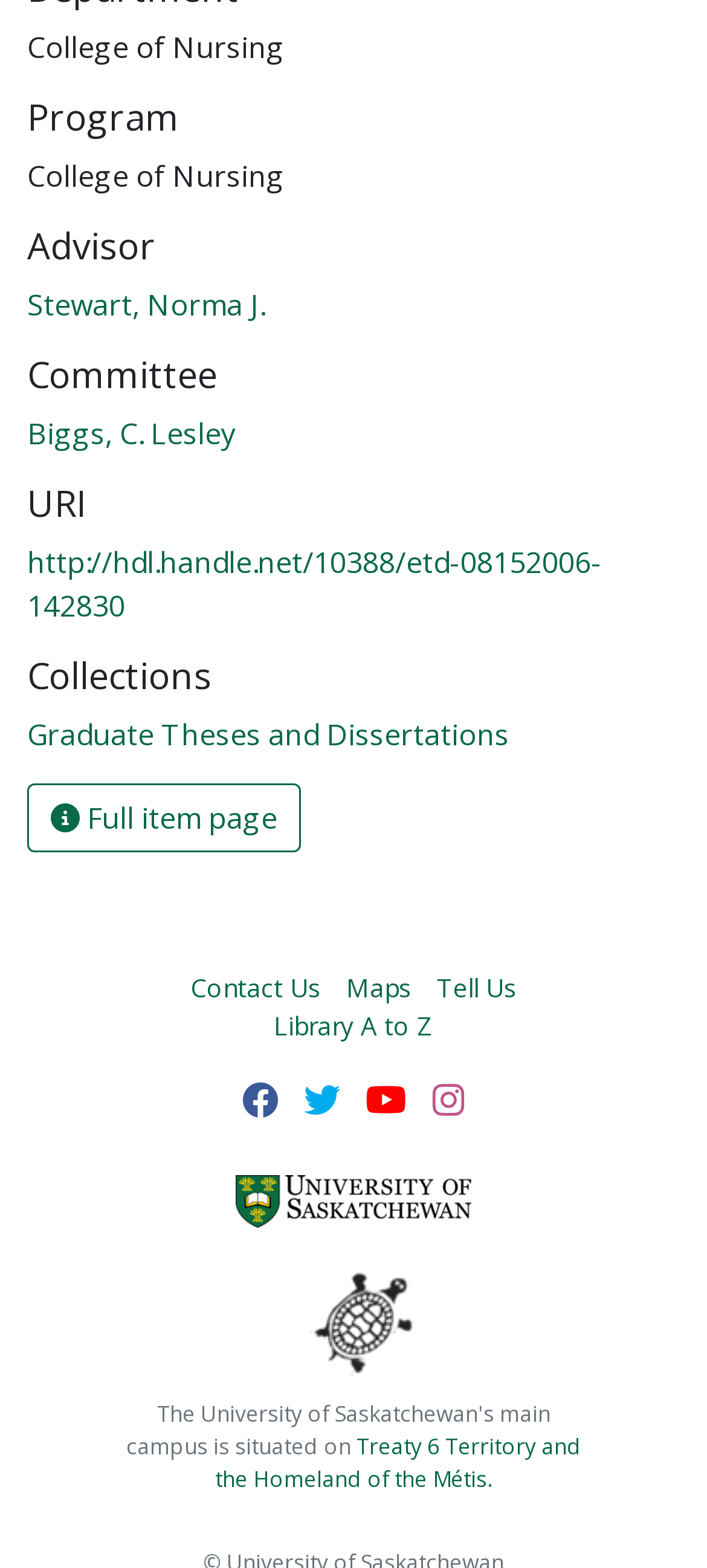Locate the bounding box coordinates of the area you need to click to fulfill this instruction: 'Contact Us'. The coordinates must be in the form of four float numbers ranging from 0 to 1: [left, top, right, bottom].

[0.269, 0.618, 0.454, 0.642]